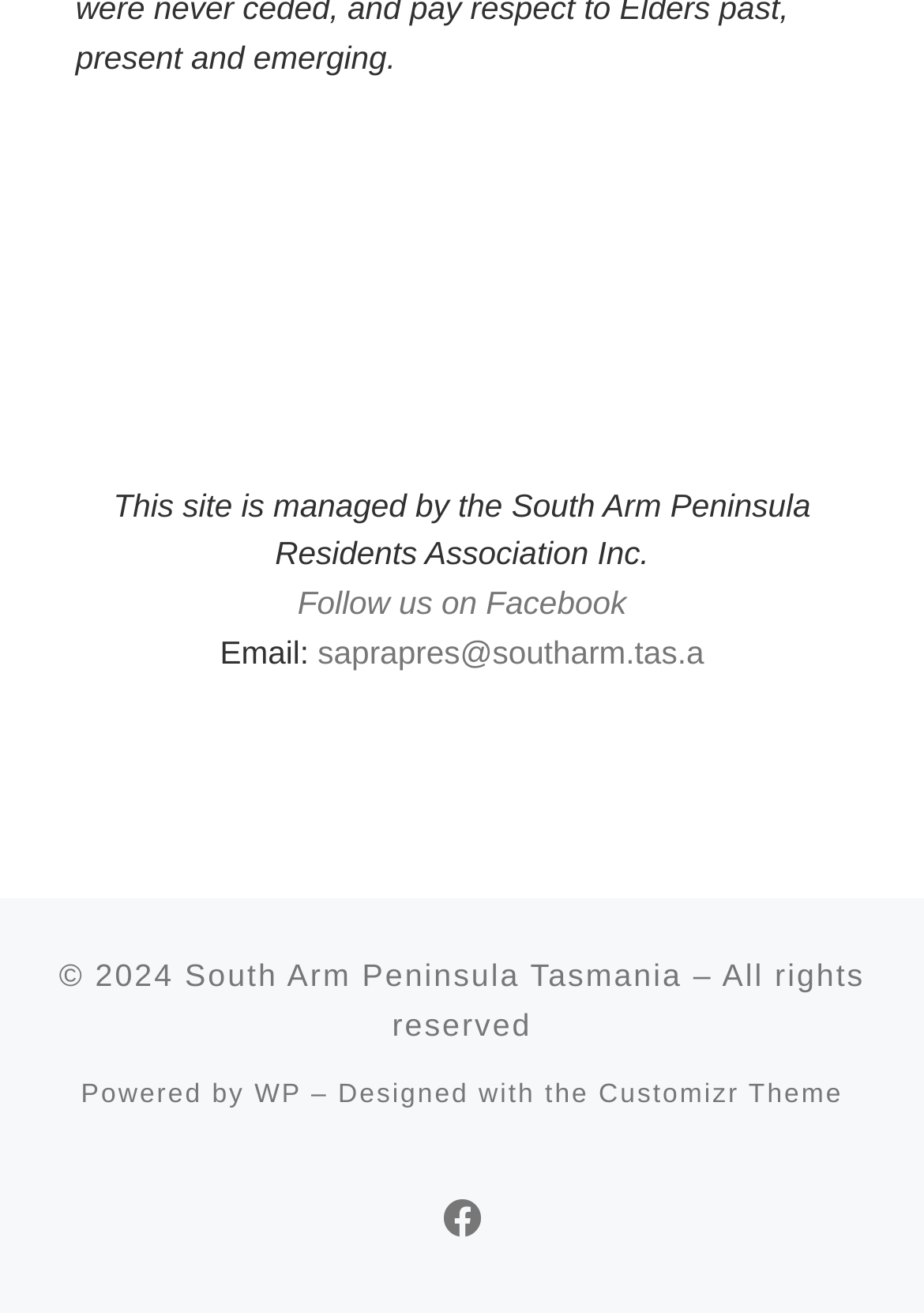Given the description South Arm Peninsula Tasmania, predict the bounding box coordinates of the UI element. Ensure the coordinates are in the format (top-left x, top-left y, bottom-right x, bottom-right y) and all values are between 0 and 1.

[0.2, 0.73, 0.738, 0.757]